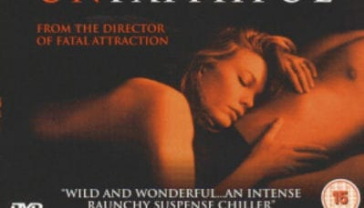Explain the image with as much detail as possible.

The image features a promotional cover for the film "Unfaithful," directed by Adrian Lyne, who is also known for his work on "Fatal Attraction." The cover showcases a sensual and intimate scene, emphasizing the film's themes of love, betrayal, and suspense. The design includes the tagline "WILD AND WONDERFUL... AN INTENSE RAUNCHY SUSPENSE CHILLER," which hints at the thrilling and provocative nature of the storyline. The visual aesthetic suggests a dramatic atmosphere, with the contrasting colors enhancing the sense of passion and tension that permeates the narrative. This captivating image is part of the article titled "10 Best Adult Hollywood Movies," reinforcing the film's reputation in discussions about adult-themed cinema.